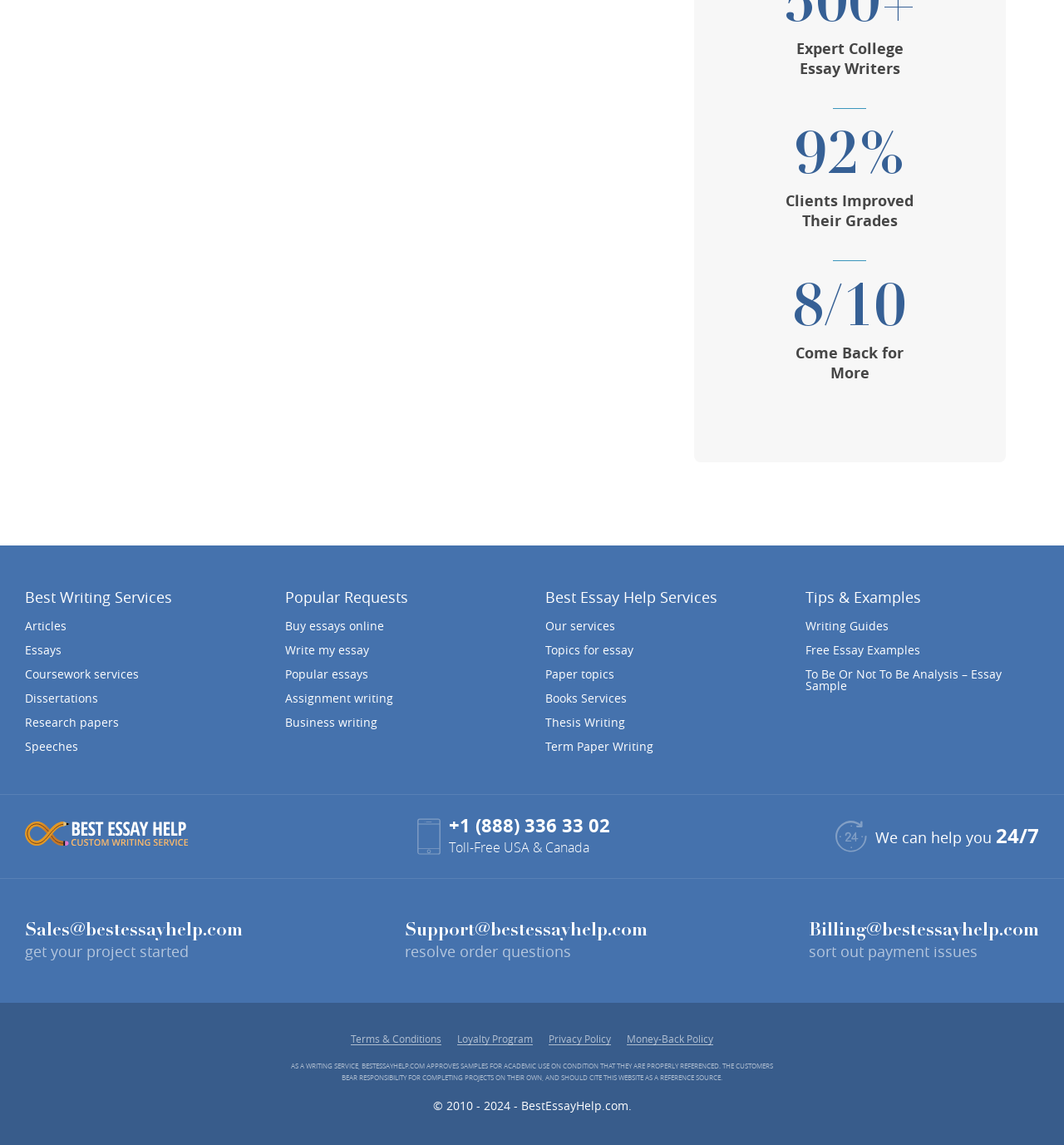Please determine the bounding box coordinates for the UI element described as: "Patient Empowerment".

None